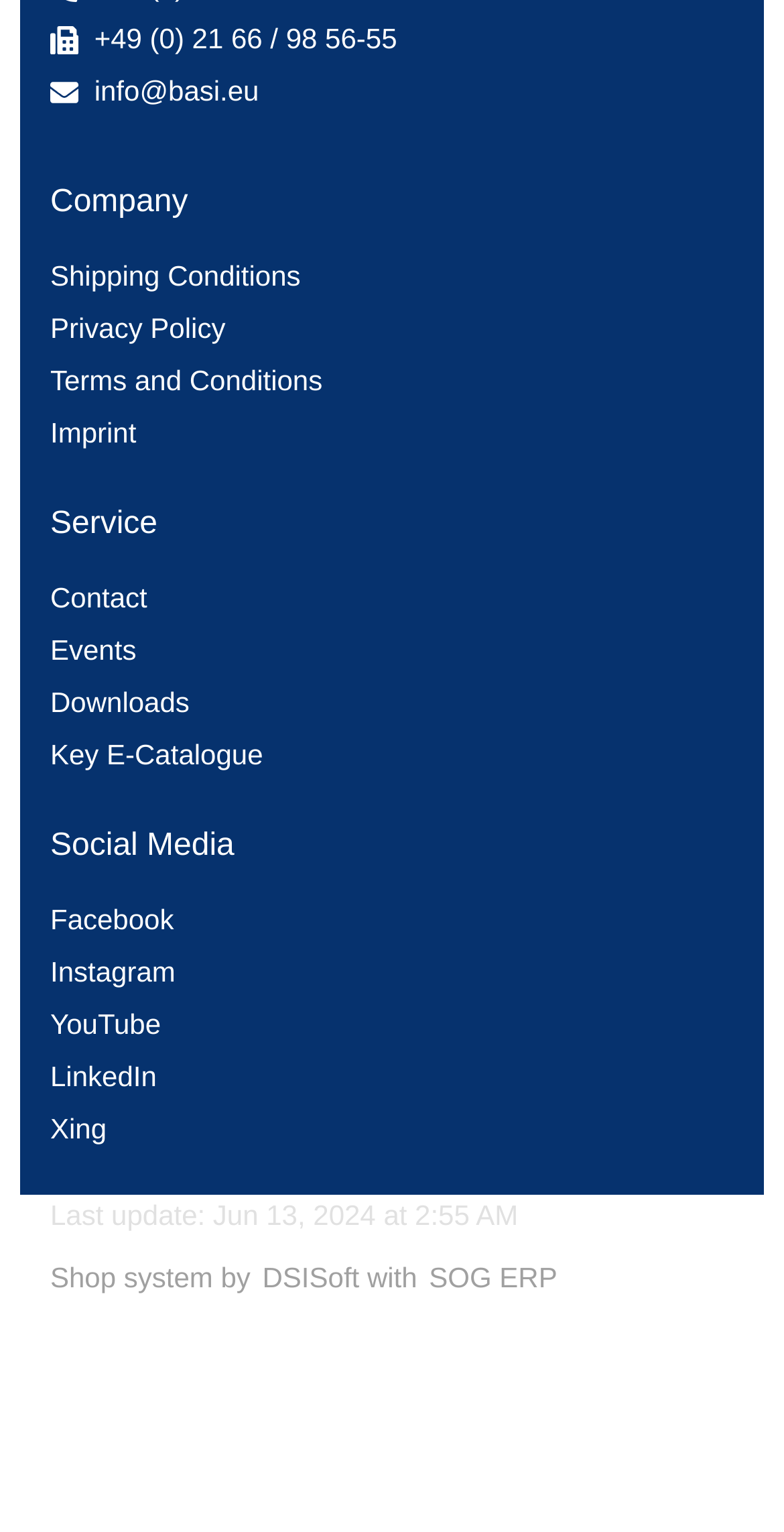Reply to the question with a single word or phrase:
What is the last update time mentioned on the webpage?

Jun 13, 2024 at 2:55 AM